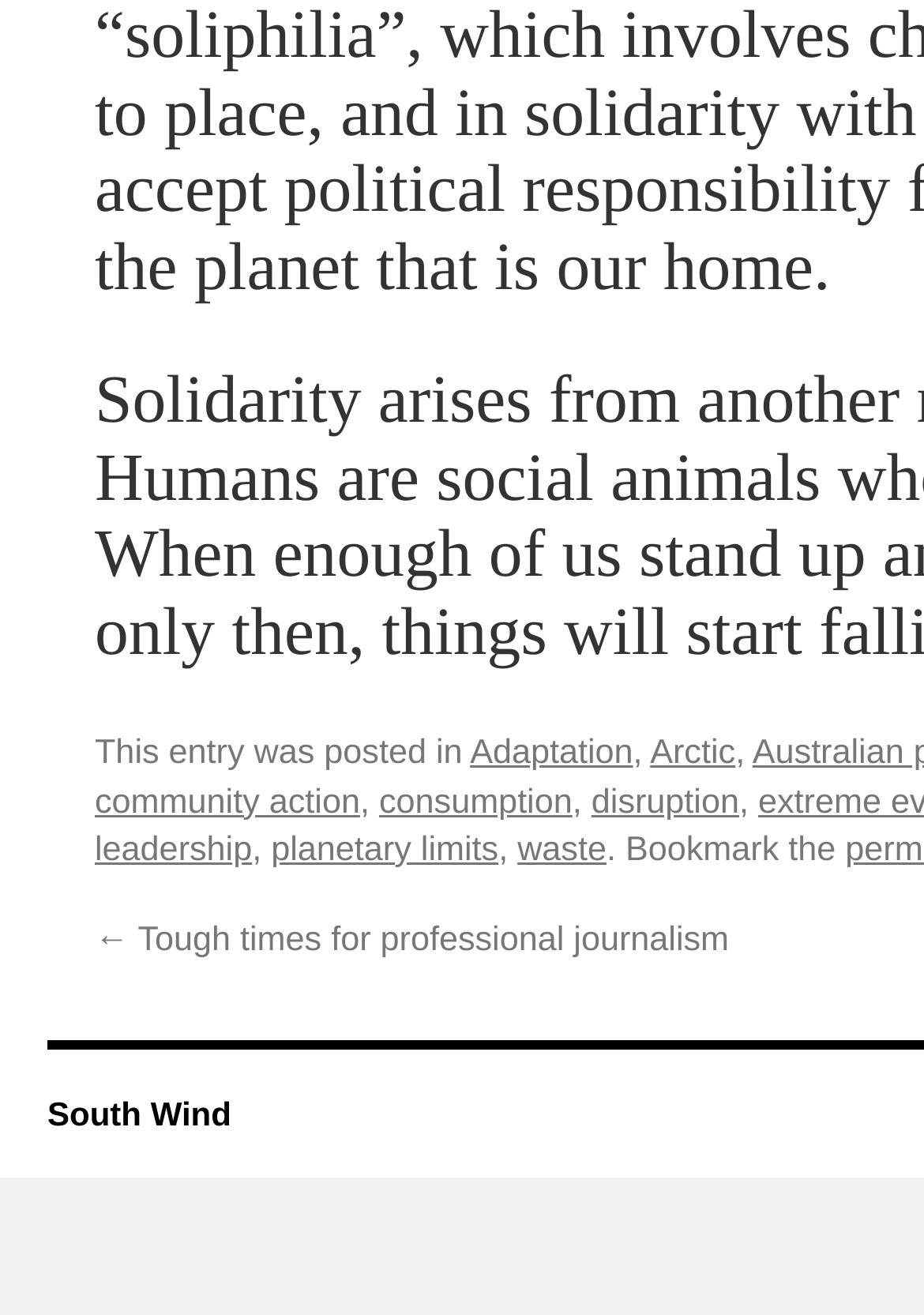What is the first category listed after 'This entry was posted in'?
Based on the image, answer the question with as much detail as possible.

I looked at the elements following the StaticText element 'This entry was posted in'. The first category listed is the link element 'Adaptation'.